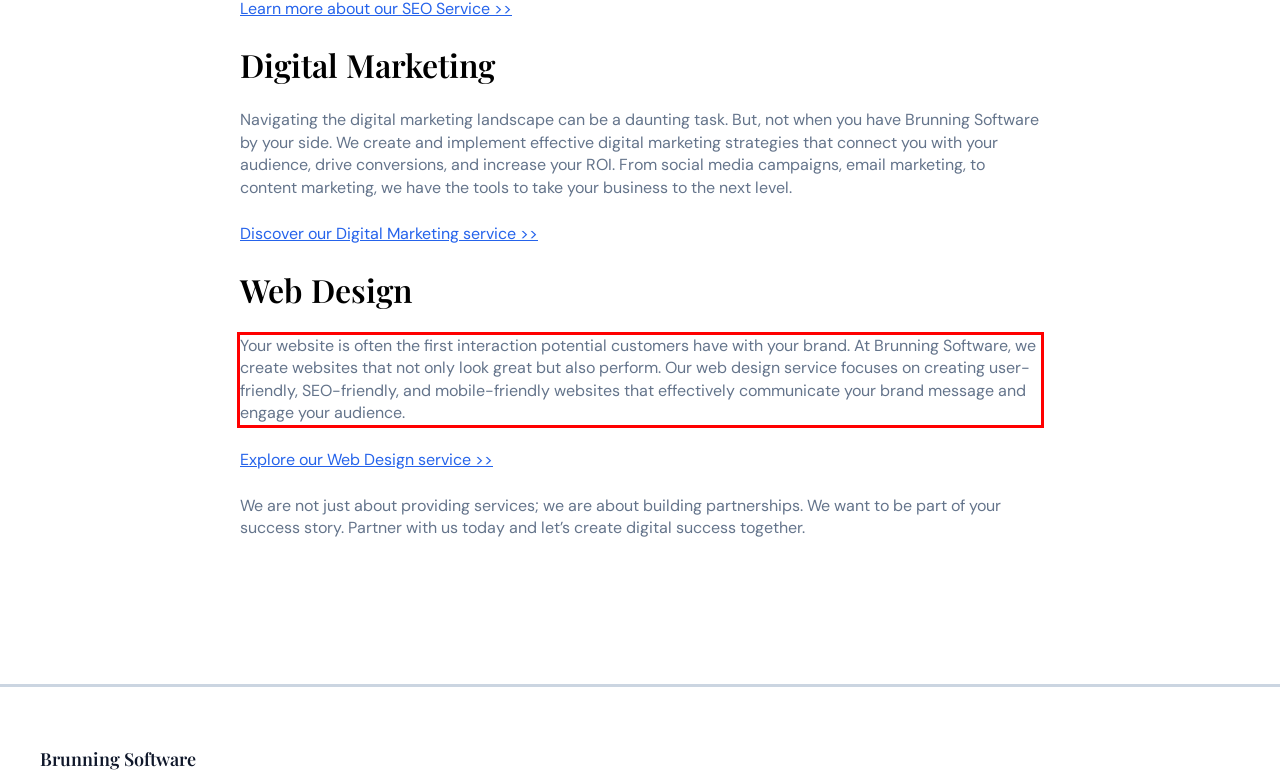Look at the provided screenshot of the webpage and perform OCR on the text within the red bounding box.

Your website is often the first interaction potential customers have with your brand. At Brunning Software, we create websites that not only look great but also perform. Our web design service focuses on creating user-friendly, SEO-friendly, and mobile-friendly websites that effectively communicate your brand message and engage your audience.